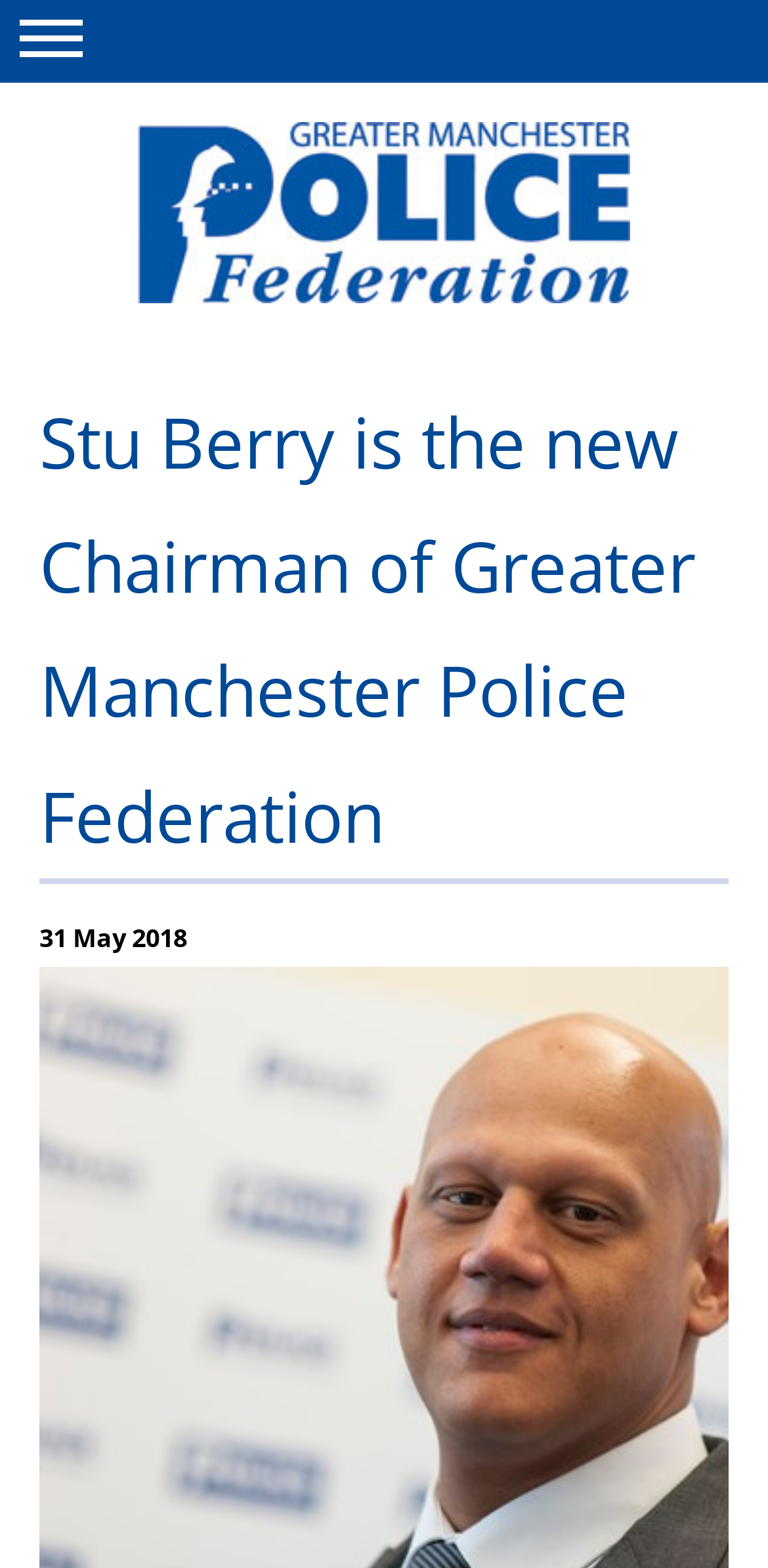What is the name of the new Chairman of Greater Manchester Police Federation?
Refer to the image and answer the question using a single word or phrase.

Stu Berry